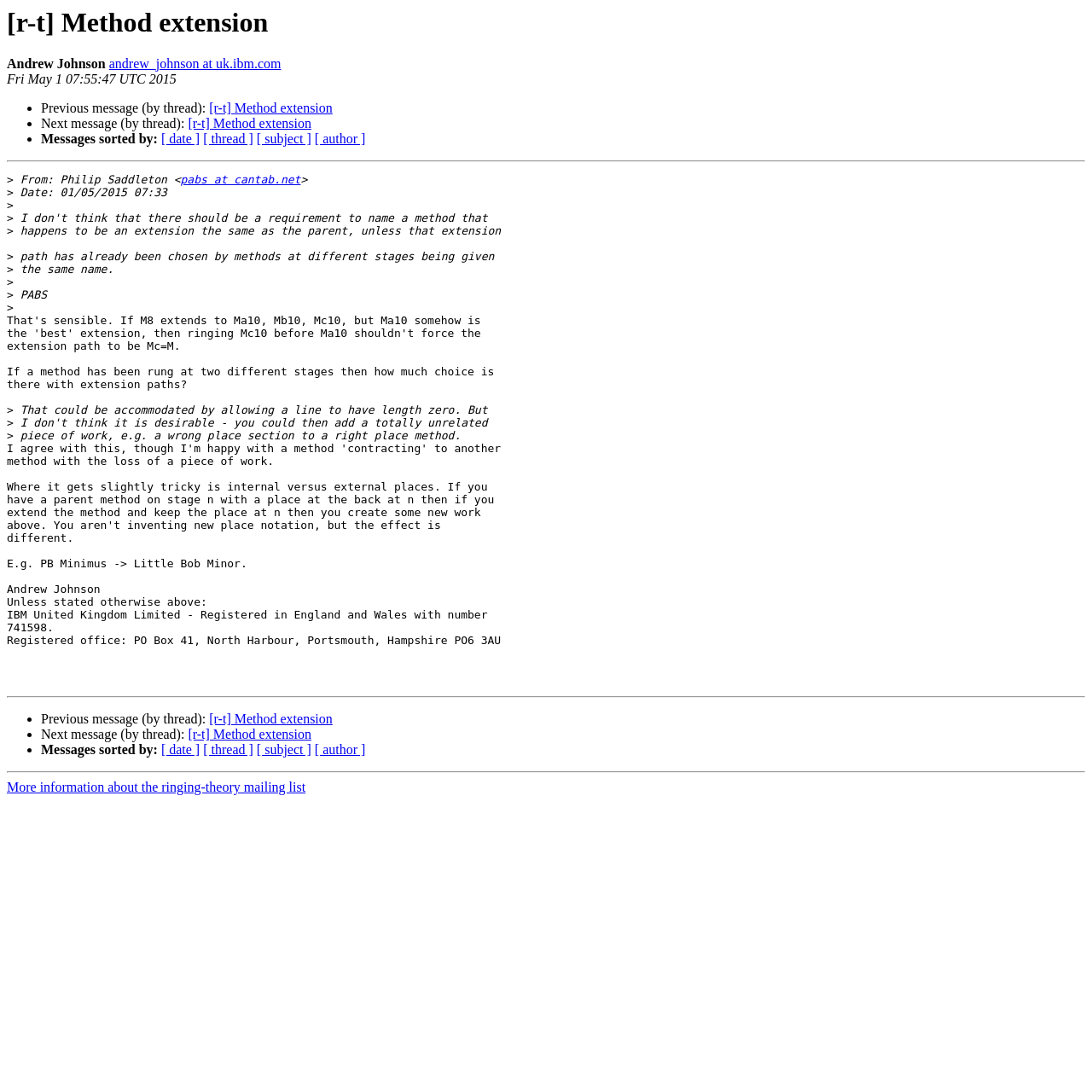Provide the bounding box coordinates of the UI element that matches the description: "[r-t] Method extension".

[0.172, 0.666, 0.285, 0.679]